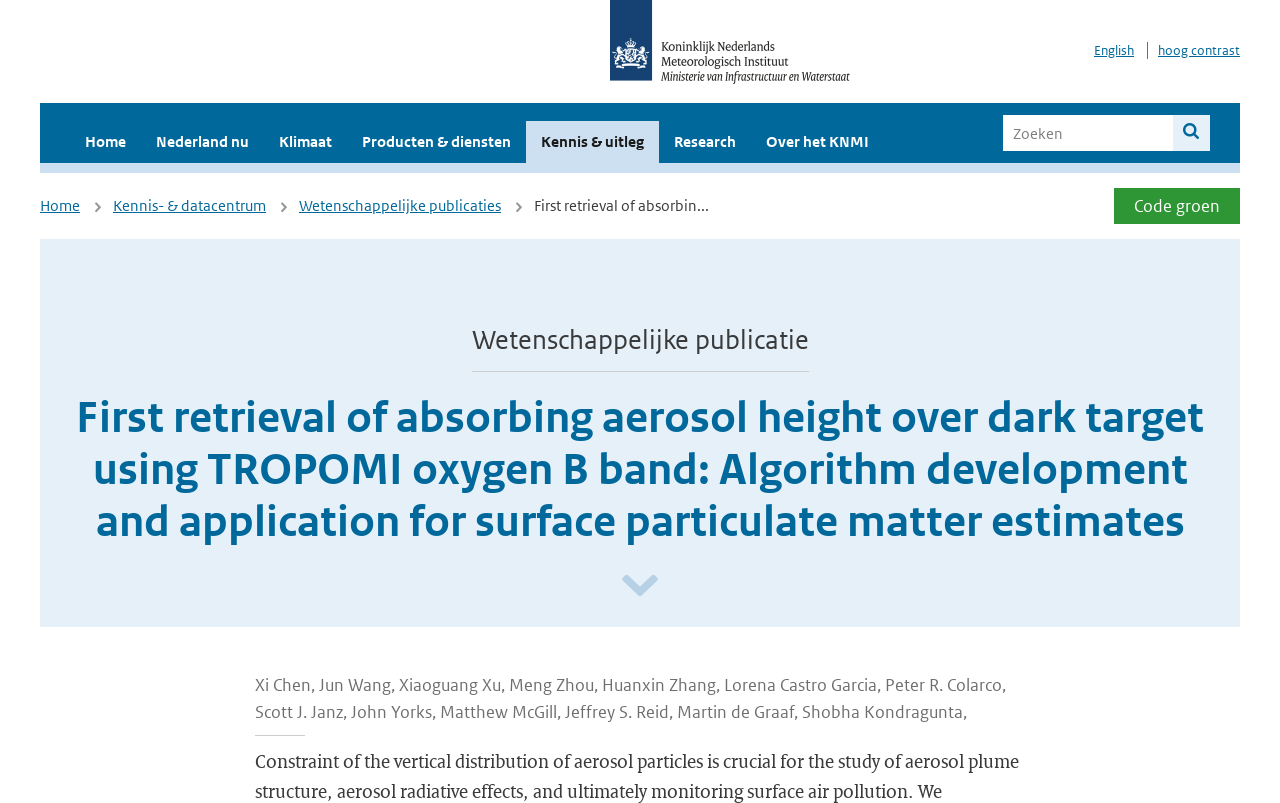Can you extract the headline from the webpage for me?

First retrieval of absorbing aerosol height over dark target using TROPOMI oxygen B band: Algorithm development and application for surface particulate matter estimates